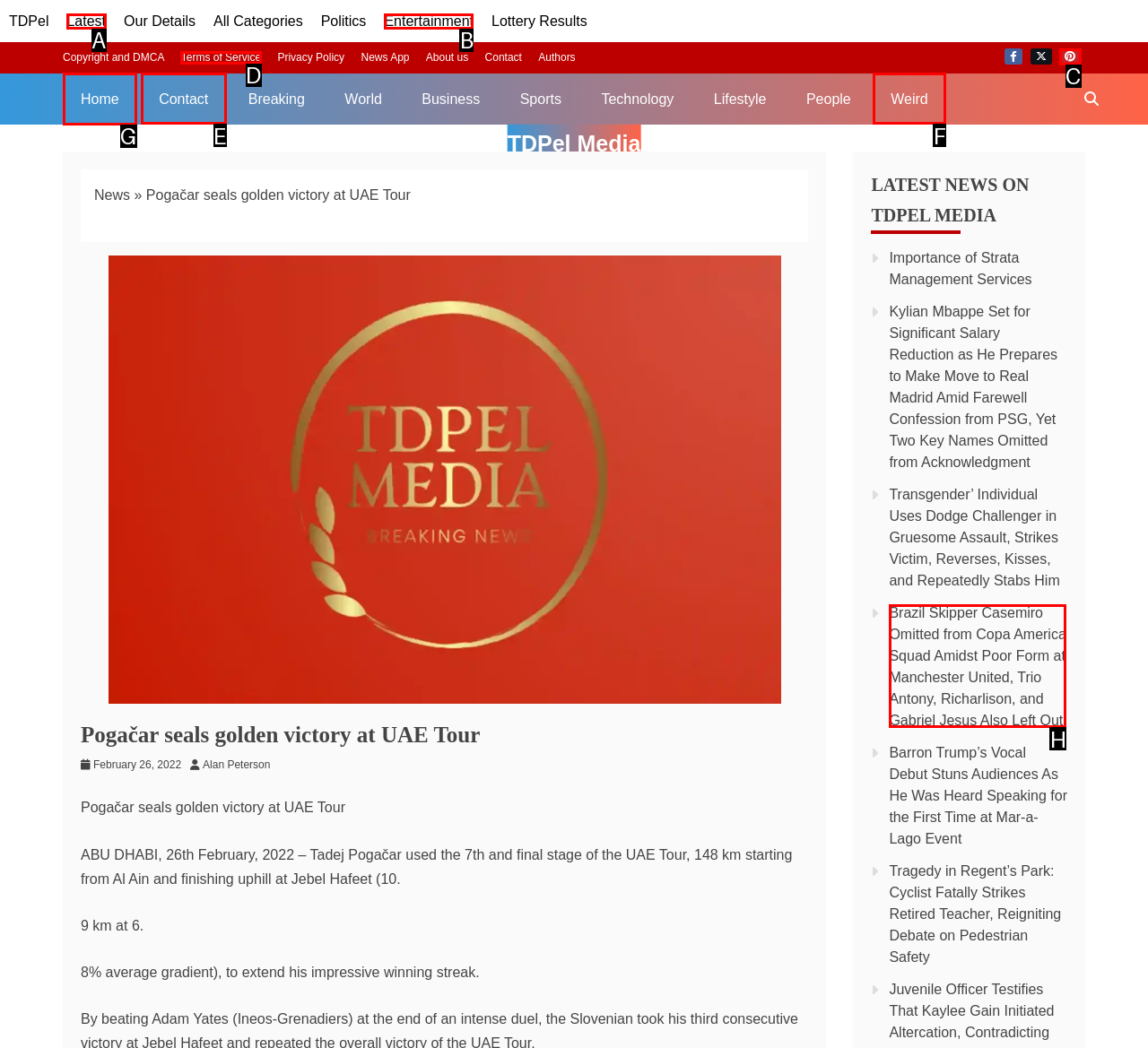Given the task: Click on the 'Home' link, point out the letter of the appropriate UI element from the marked options in the screenshot.

G